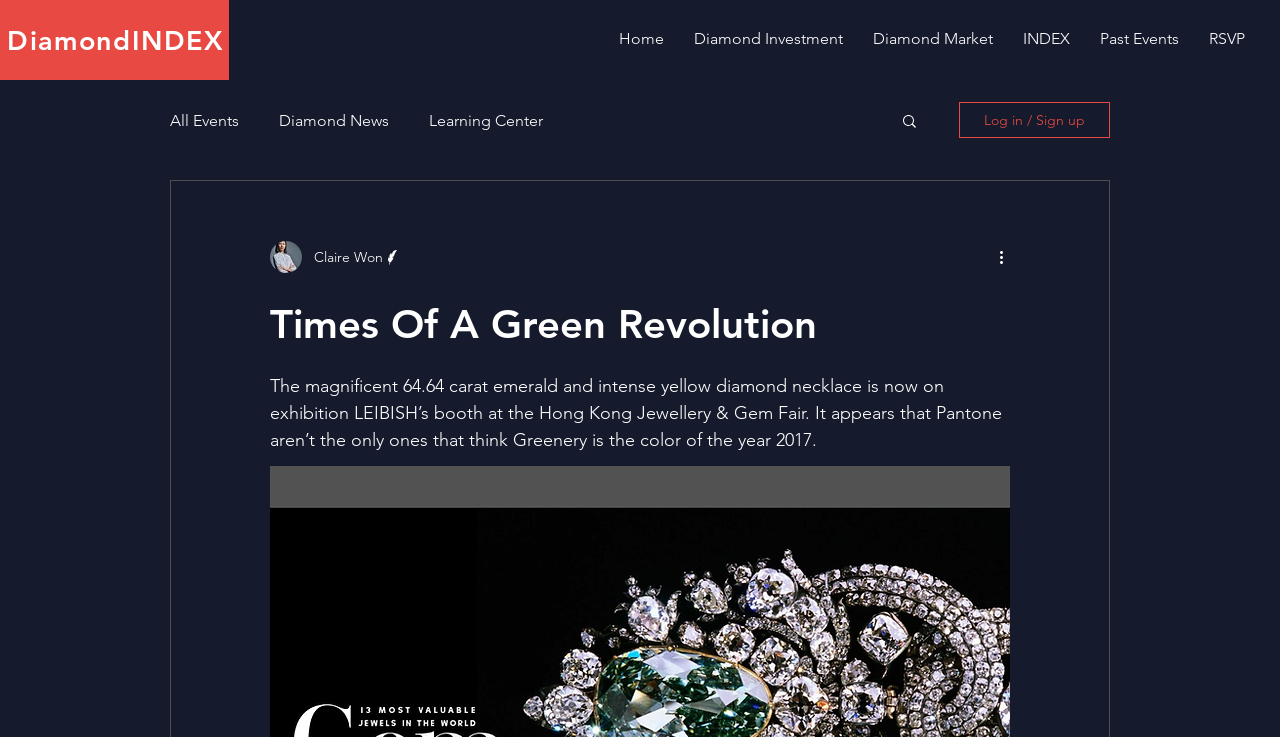Please identify and generate the text content of the webpage's main heading.

Times Of A Green Revolution